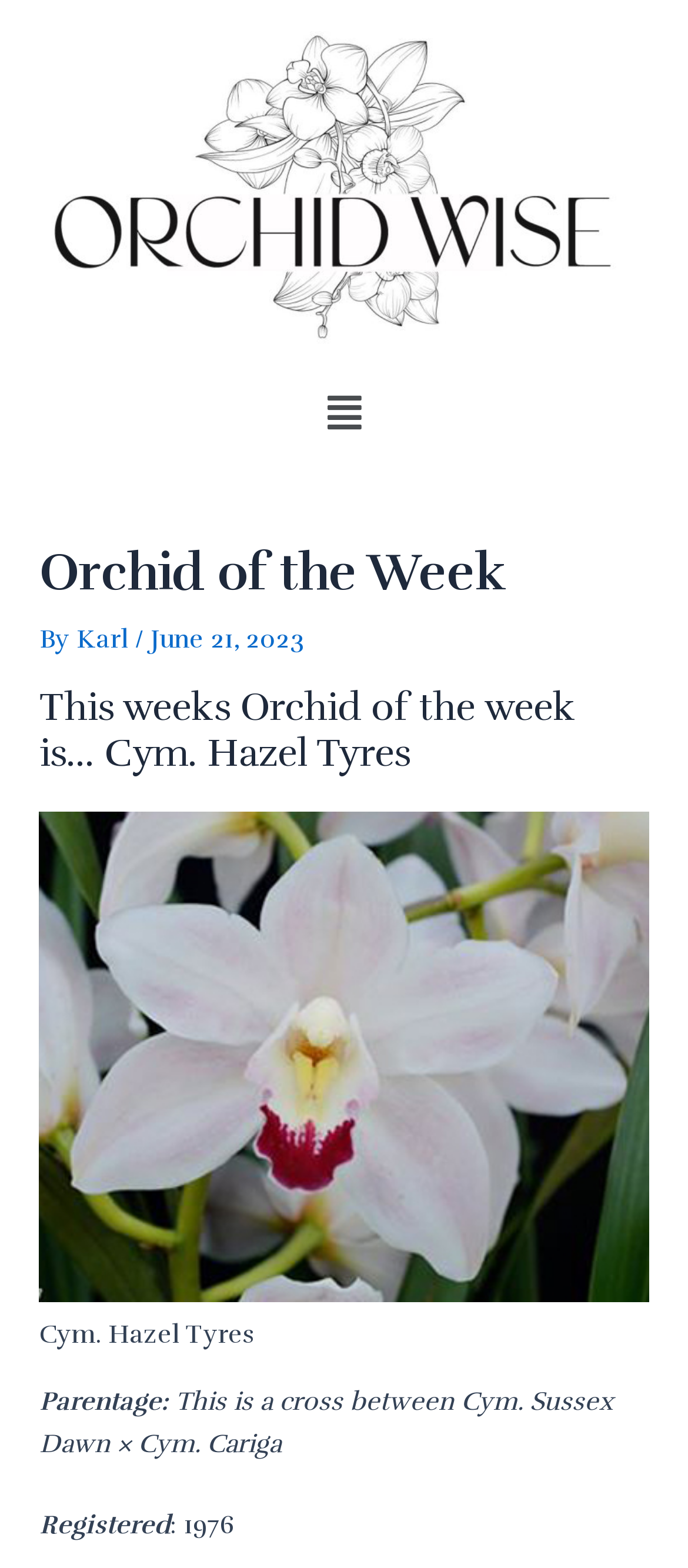What is the purpose of the website?
Using the visual information from the image, give a one-word or short-phrase answer.

To highlight a different orchid each week